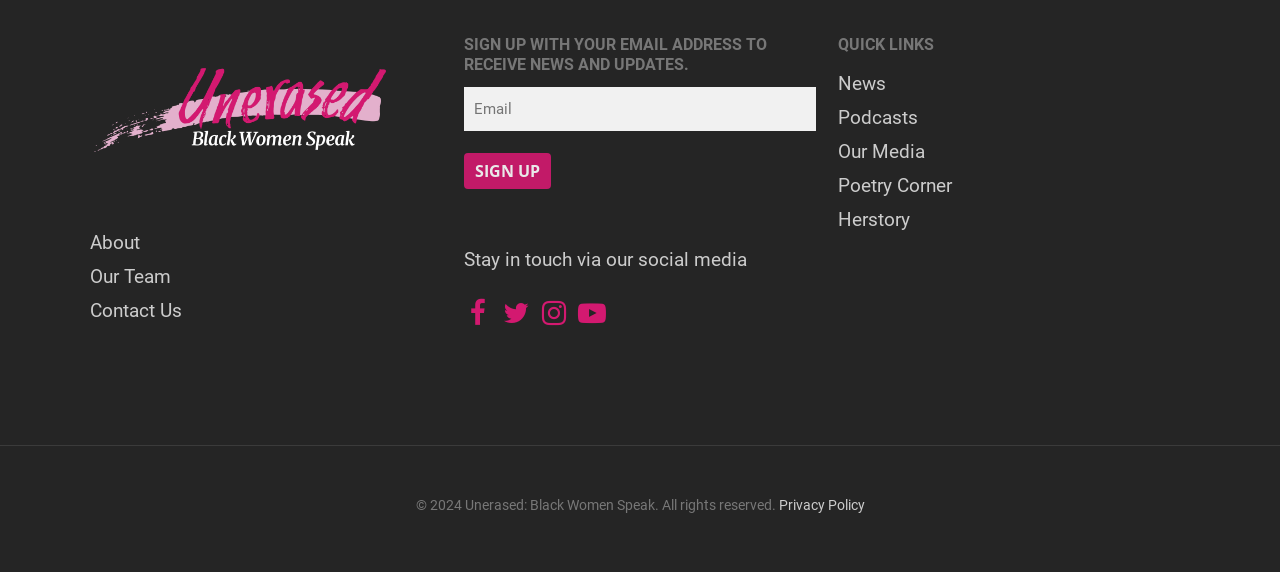Provide a brief response to the question below using a single word or phrase: 
What is the year of the copyright statement?

2024